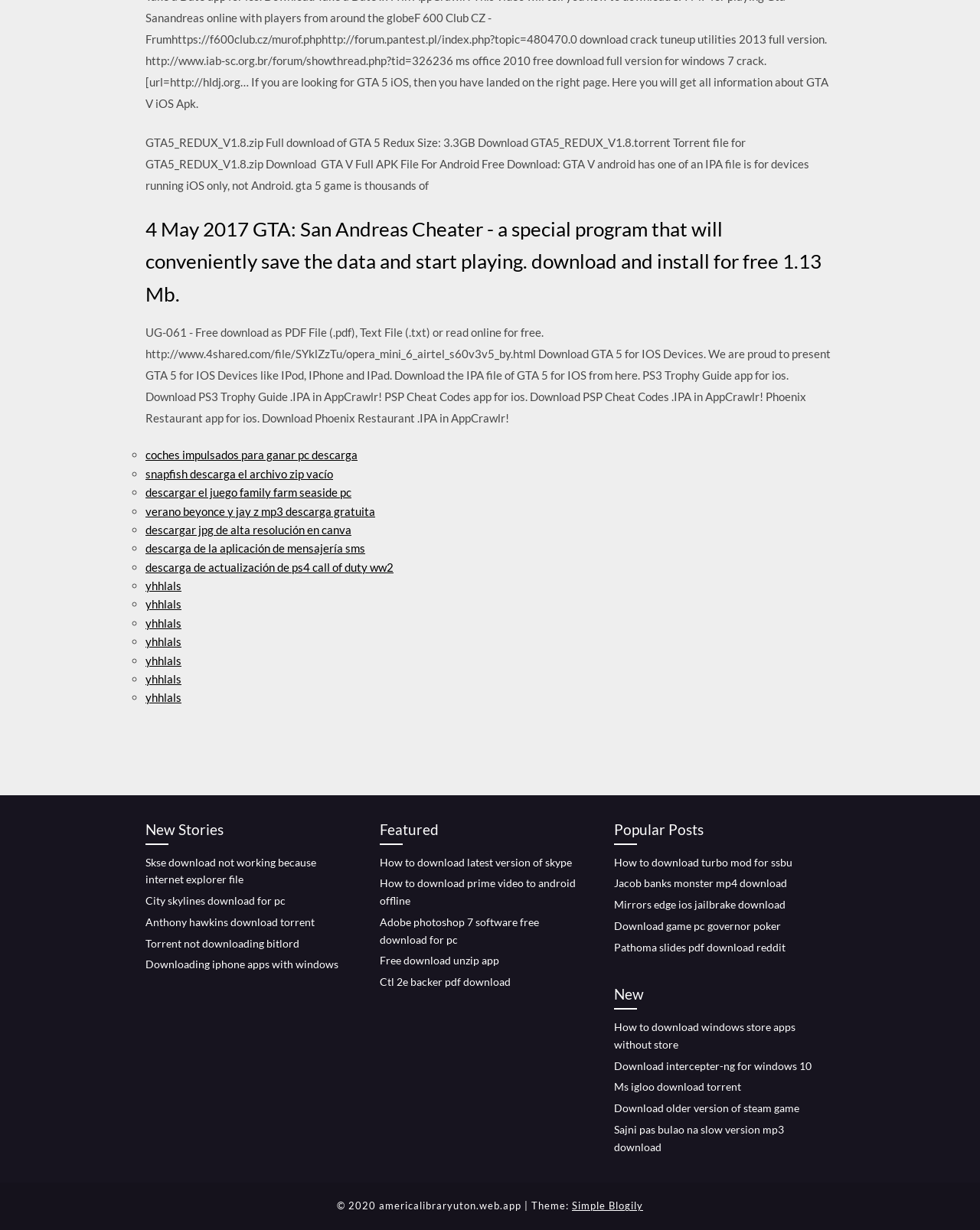Please identify the bounding box coordinates of the area I need to click to accomplish the following instruction: "Download GTA 5 for IOS Devices".

[0.148, 0.264, 0.848, 0.345]